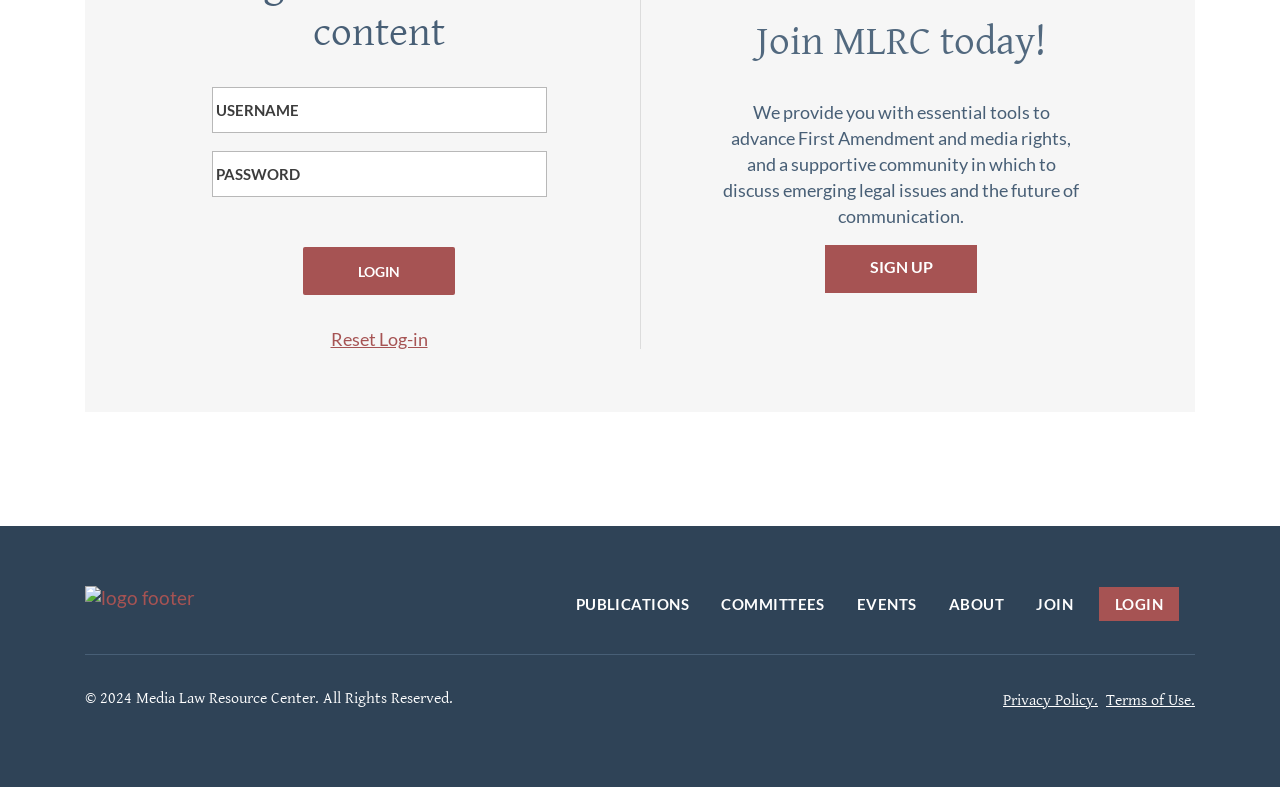Bounding box coordinates must be specified in the format (top-left x, top-left y, bottom-right x, bottom-right y). All values should be floating point numbers between 0 and 1. What are the bounding box coordinates of the UI element described as: Events

[0.669, 0.745, 0.716, 0.79]